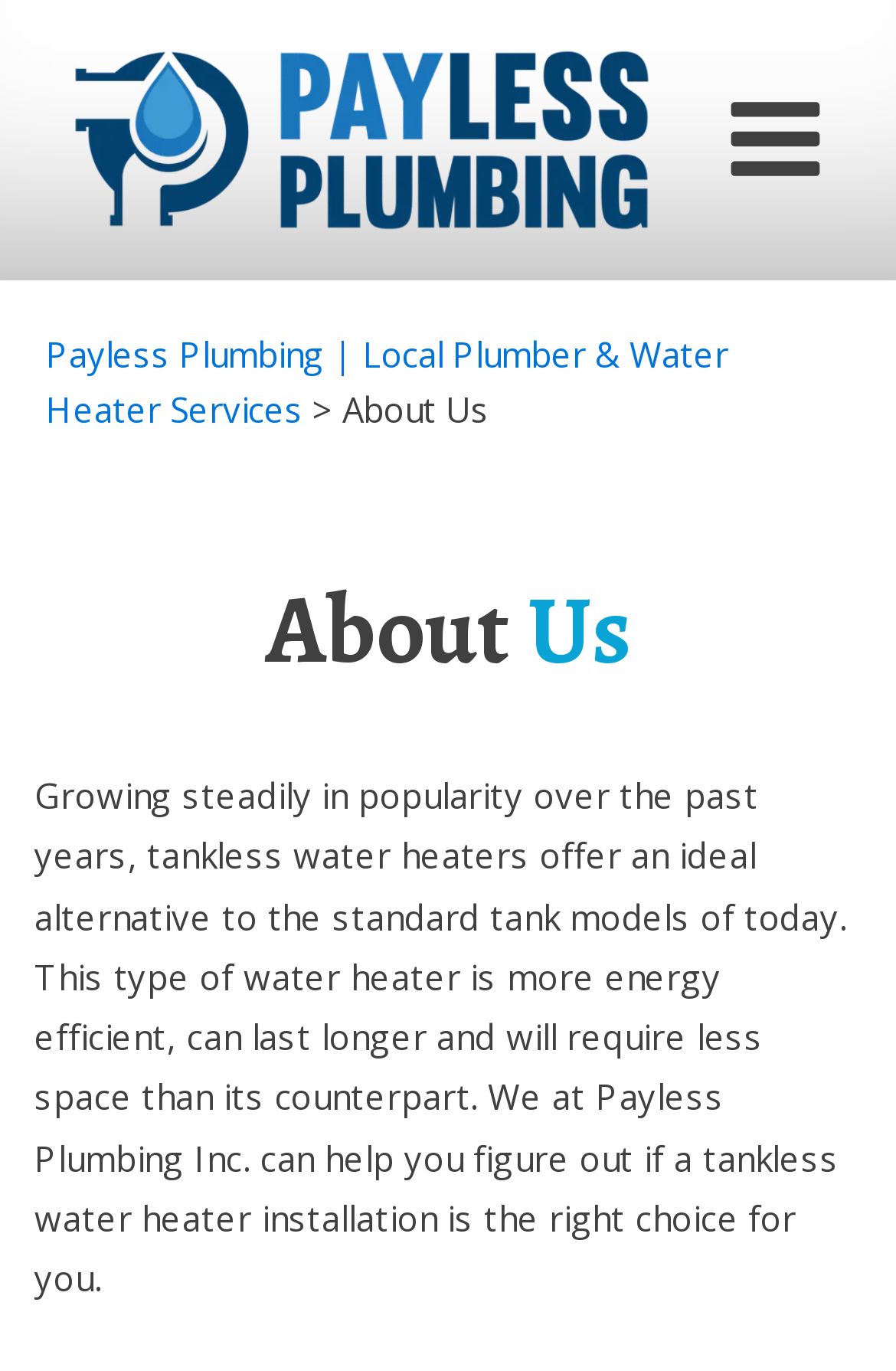What is the name of the company that can help with tankless water heater installation?
Provide a well-explained and detailed answer to the question.

The webpage mentions that Payless Plumbing Inc. can help figure out if a tankless water heater installation is the right choice for the user. This information is mentioned in the paragraph that describes the benefits of tankless water heaters.